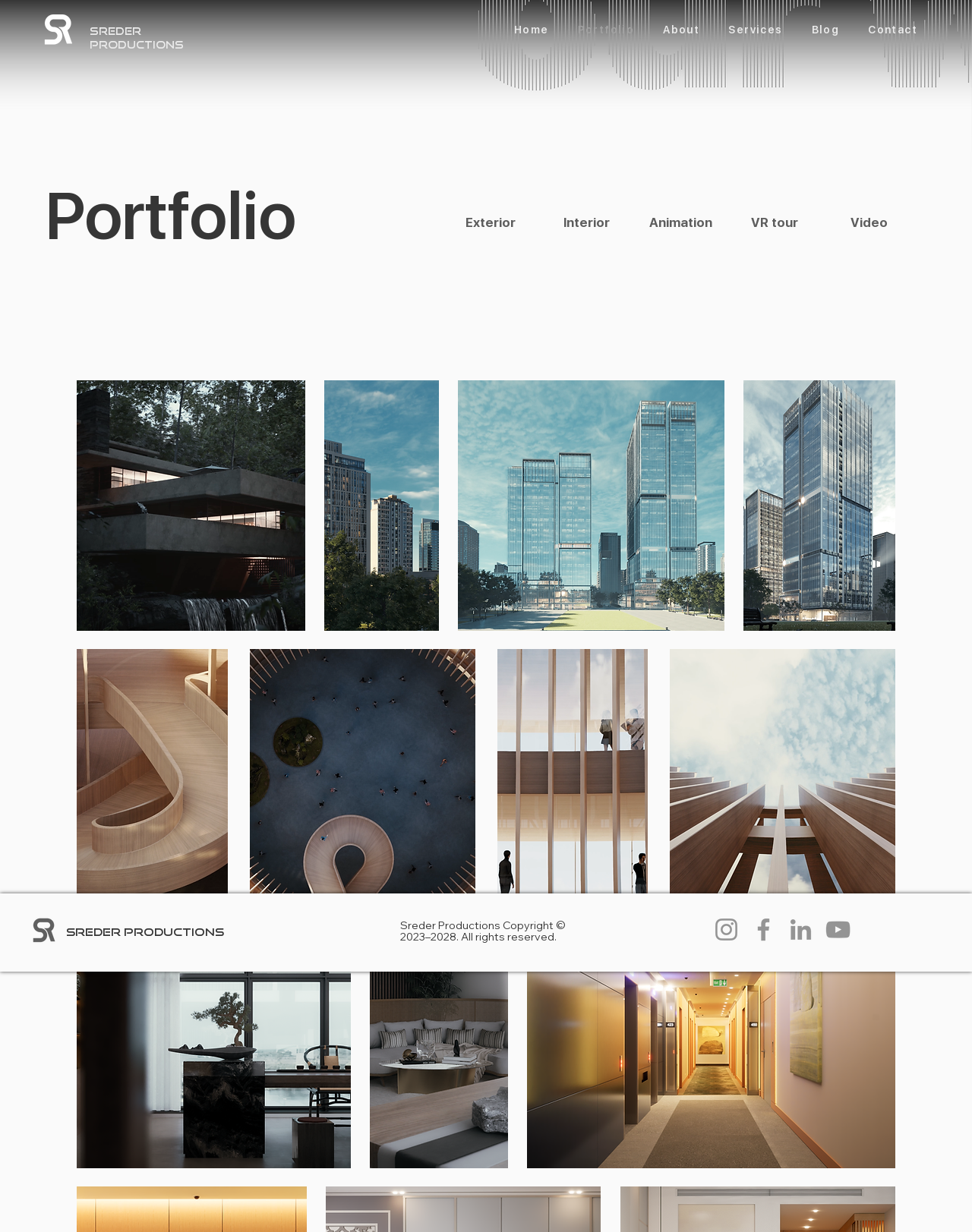Please indicate the bounding box coordinates of the element's region to be clicked to achieve the instruction: "Click on the 'Home' link". Provide the coordinates as four float numbers between 0 and 1, i.e., [left, top, right, bottom].

[0.517, 0.013, 0.576, 0.036]